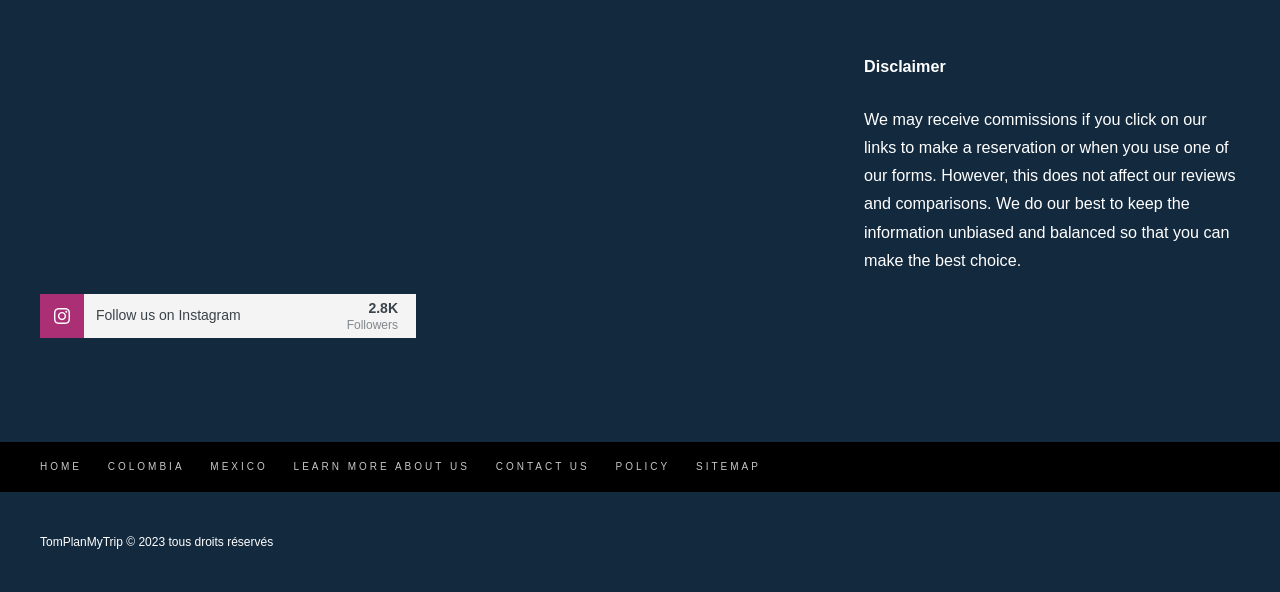Please determine the bounding box coordinates of the area that needs to be clicked to complete this task: 'Get the best price for the Tierradentro tour'. The coordinates must be four float numbers between 0 and 1, formatted as [left, top, right, bottom].

[0.668, 0.363, 0.845, 0.458]